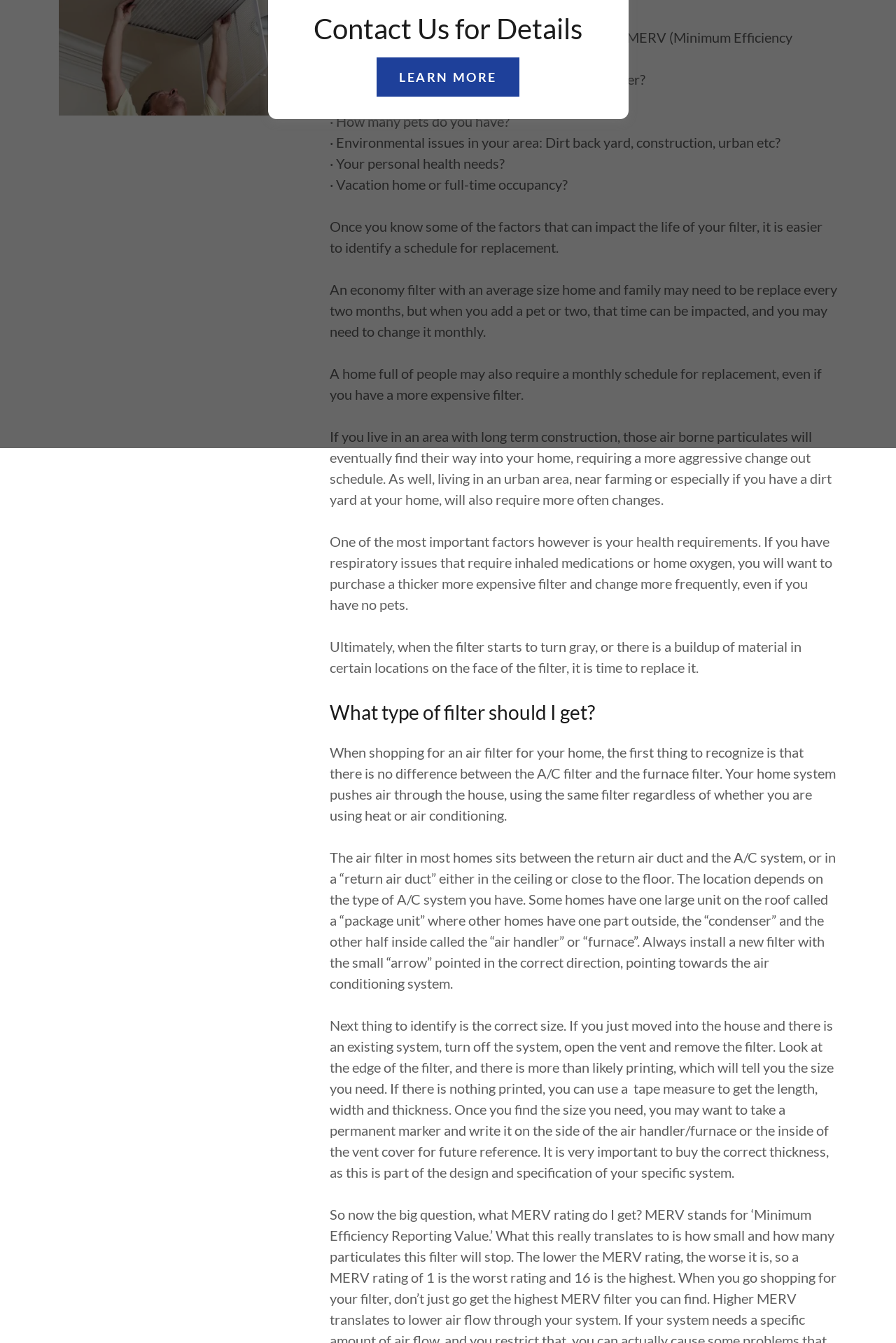Provide the bounding box coordinates of the HTML element described as: "Learn more". The bounding box coordinates should be four float numbers between 0 and 1, i.e., [left, top, right, bottom].

[0.42, 0.043, 0.58, 0.072]